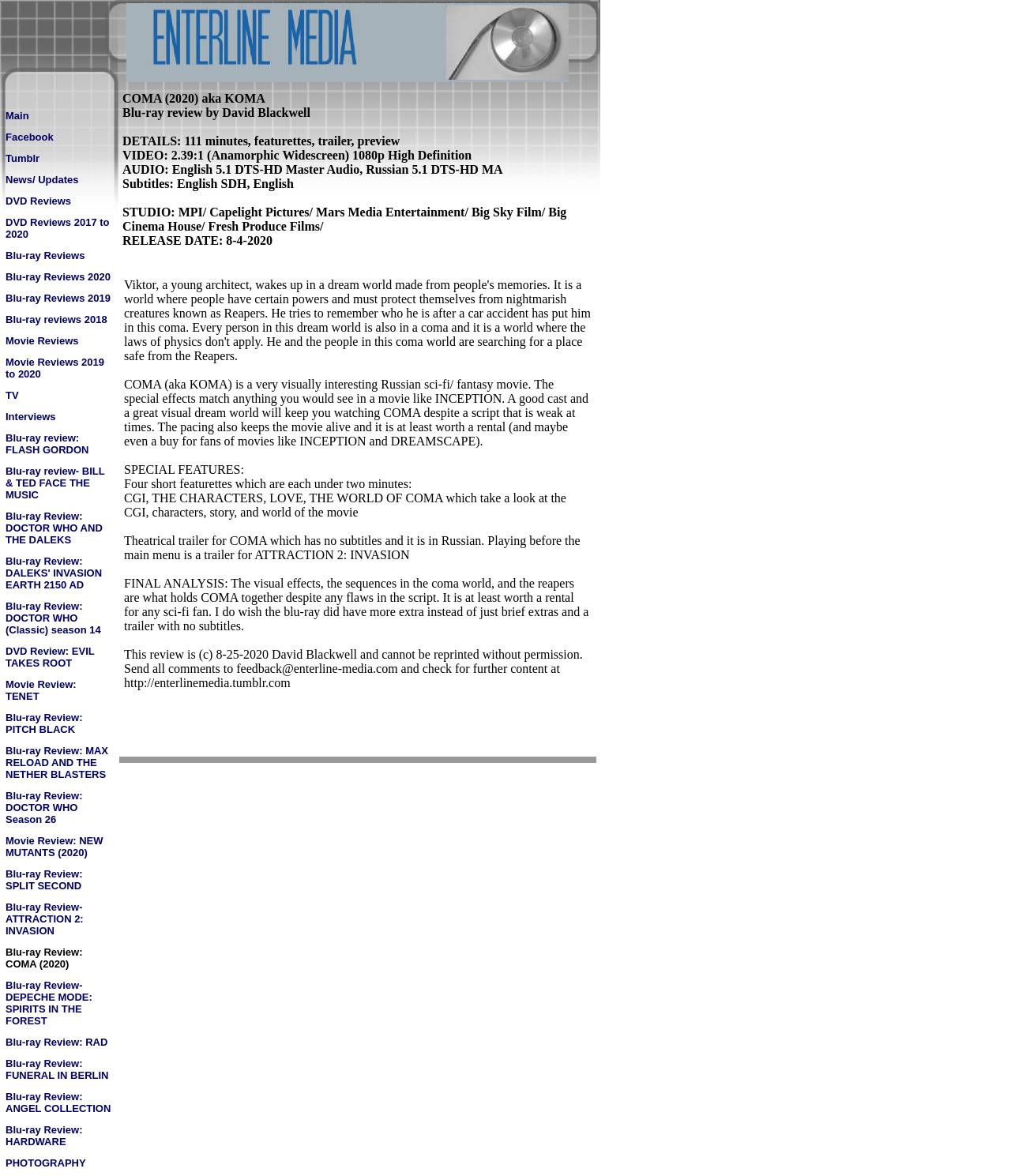Please determine the bounding box coordinates of the element to click on in order to accomplish the following task: "Go to the News/ Updates page". Ensure the coordinates are four float numbers ranging from 0 to 1, i.e., [left, top, right, bottom].

[0.005, 0.146, 0.078, 0.158]